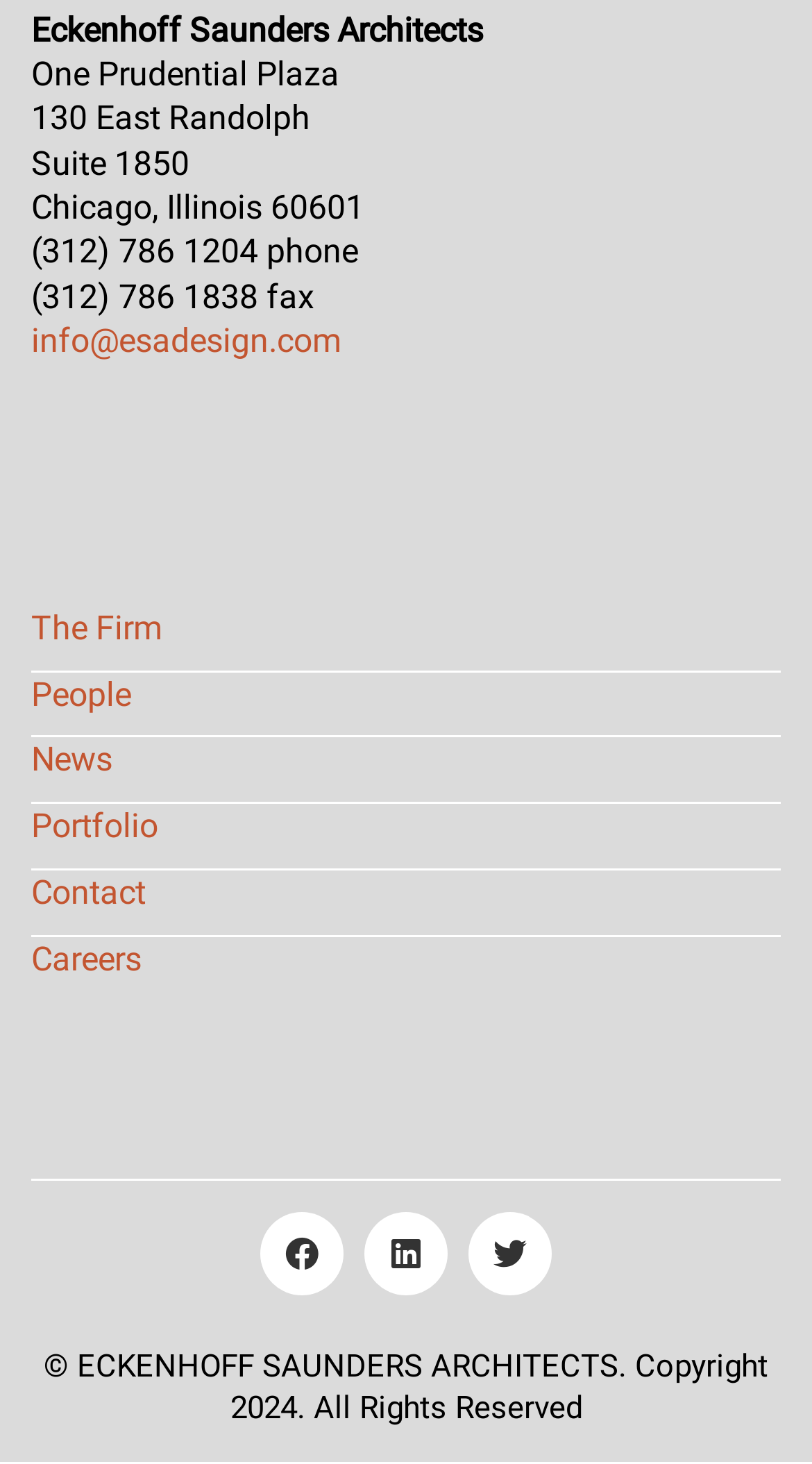Determine the coordinates of the bounding box for the clickable area needed to execute this instruction: "visit the firm's page".

[0.038, 0.413, 0.2, 0.444]